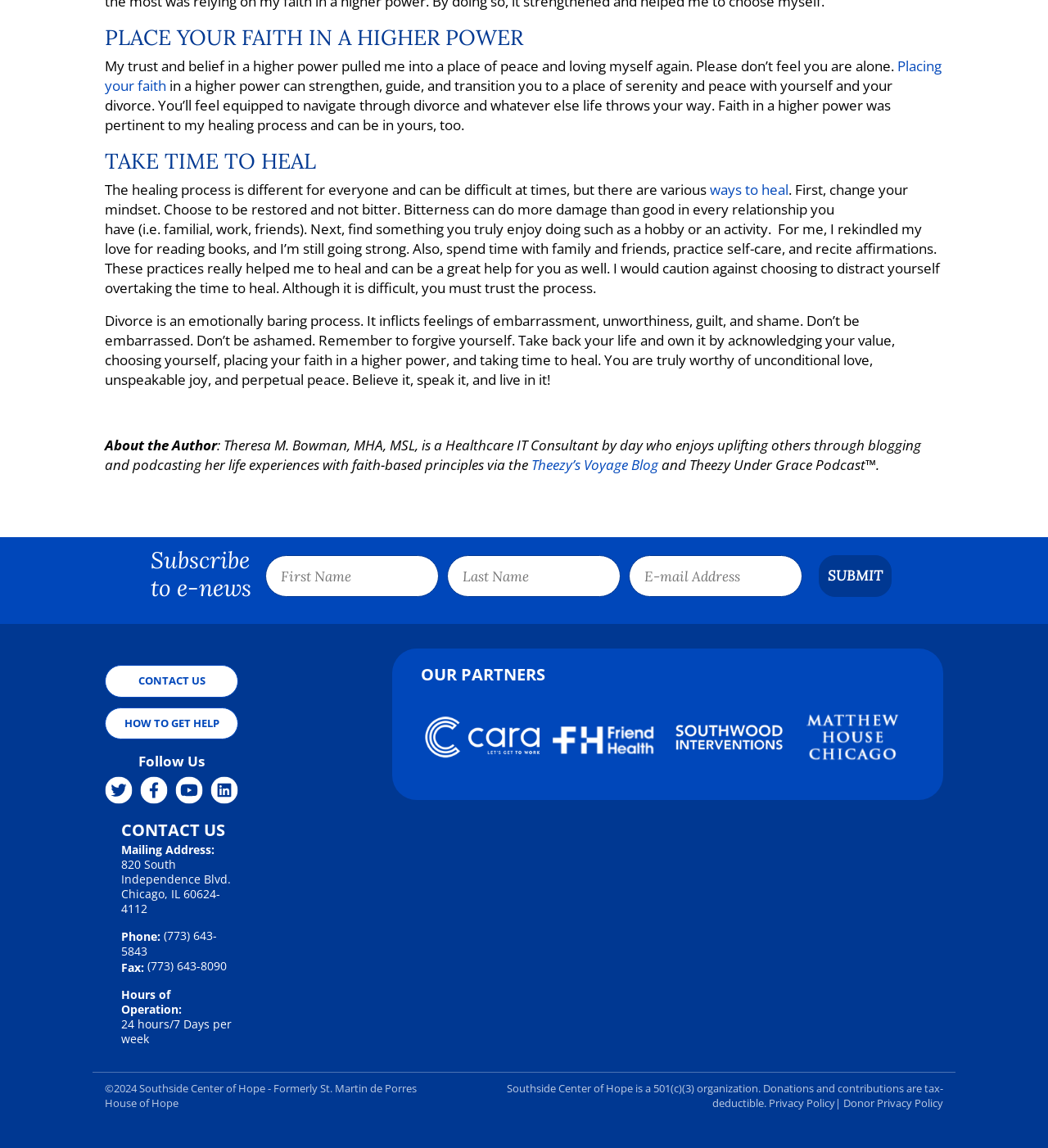Carefully examine the image and provide an in-depth answer to the question: What is the tone of the webpage?

The language and content of the webpage have an uplifting and encouraging tone, with the author sharing their personal experience and offering advice and support to readers who may be going through a similar situation.